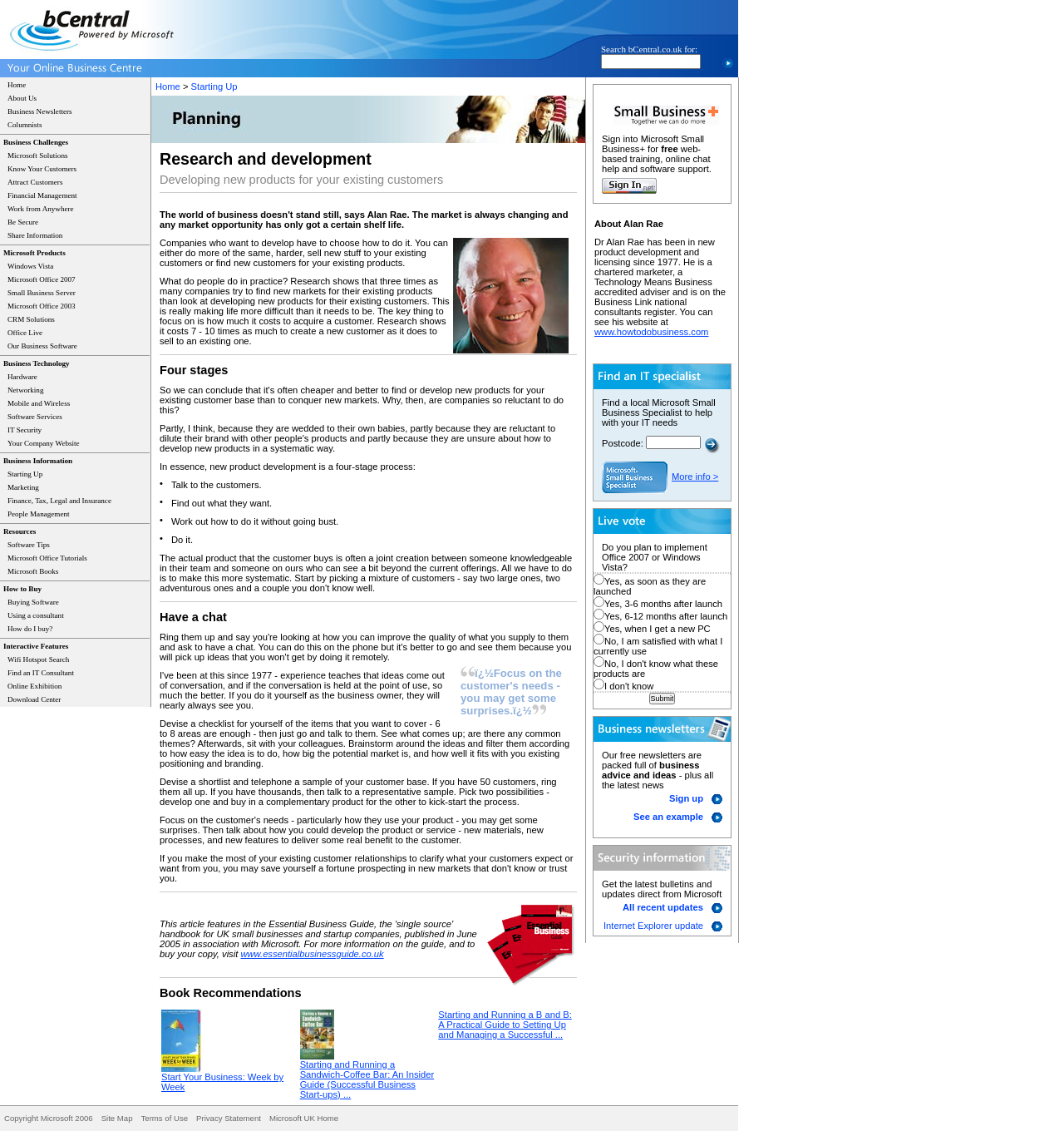What is the main topic of this webpage?
Refer to the image and provide a one-word or short phrase answer.

Research and development